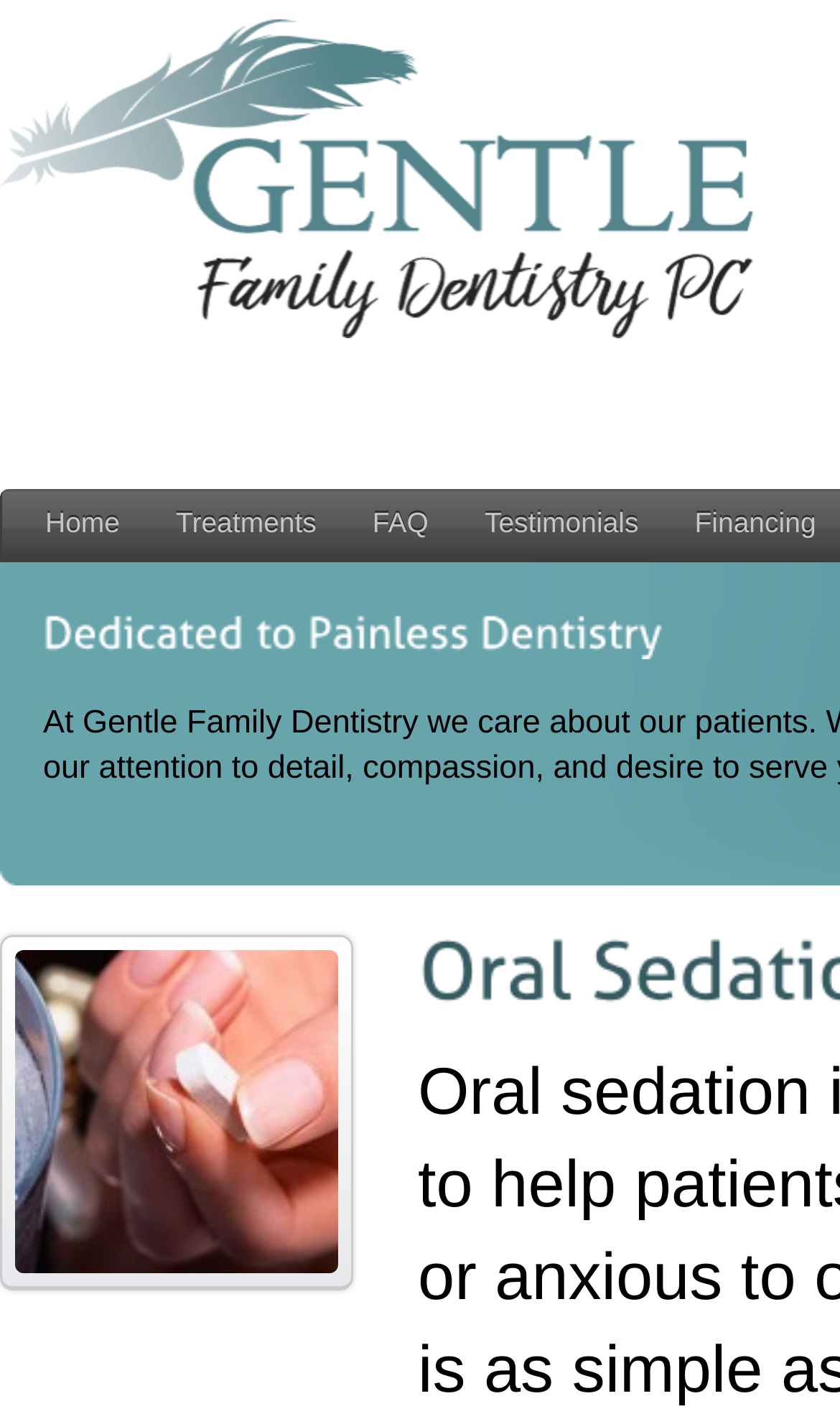Is there an image on the webpage?
Answer the question with a single word or phrase by looking at the picture.

Yes